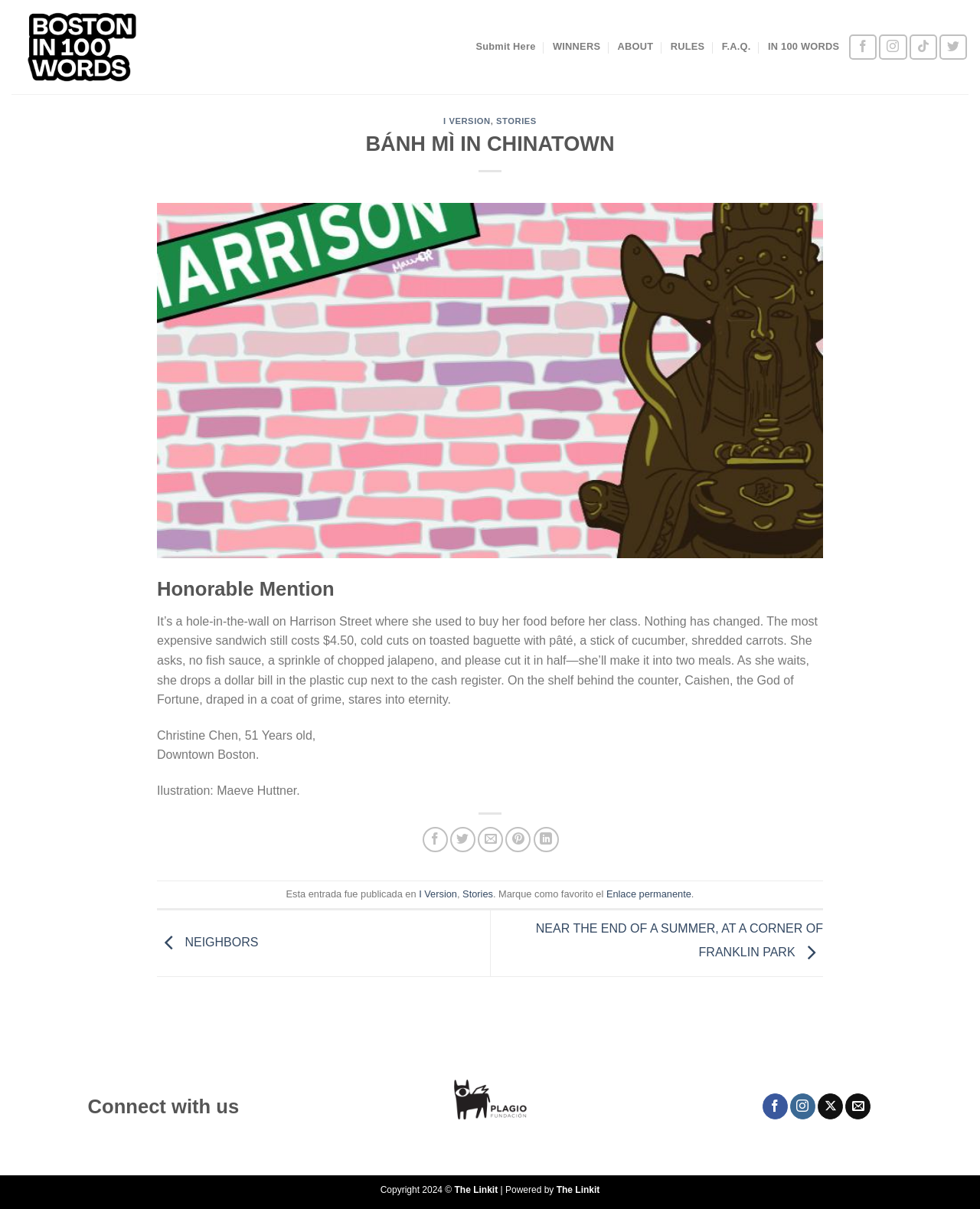Can you determine the bounding box coordinates of the area that needs to be clicked to fulfill the following instruction: "Share the article on Facebook"?

[0.431, 0.684, 0.457, 0.705]